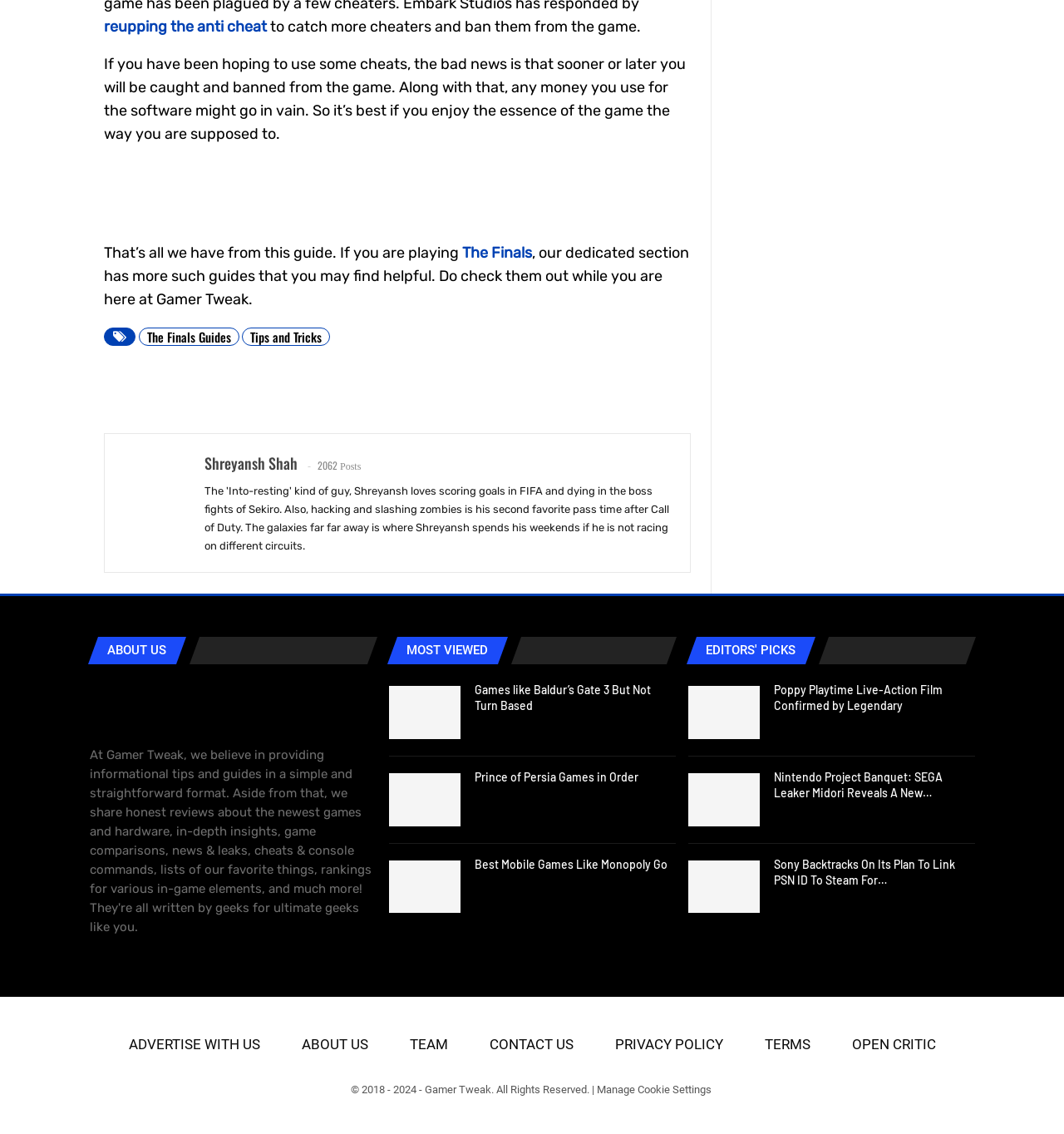Pinpoint the bounding box coordinates of the area that must be clicked to complete this instruction: "read the terms".

[0.718, 0.913, 0.761, 0.928]